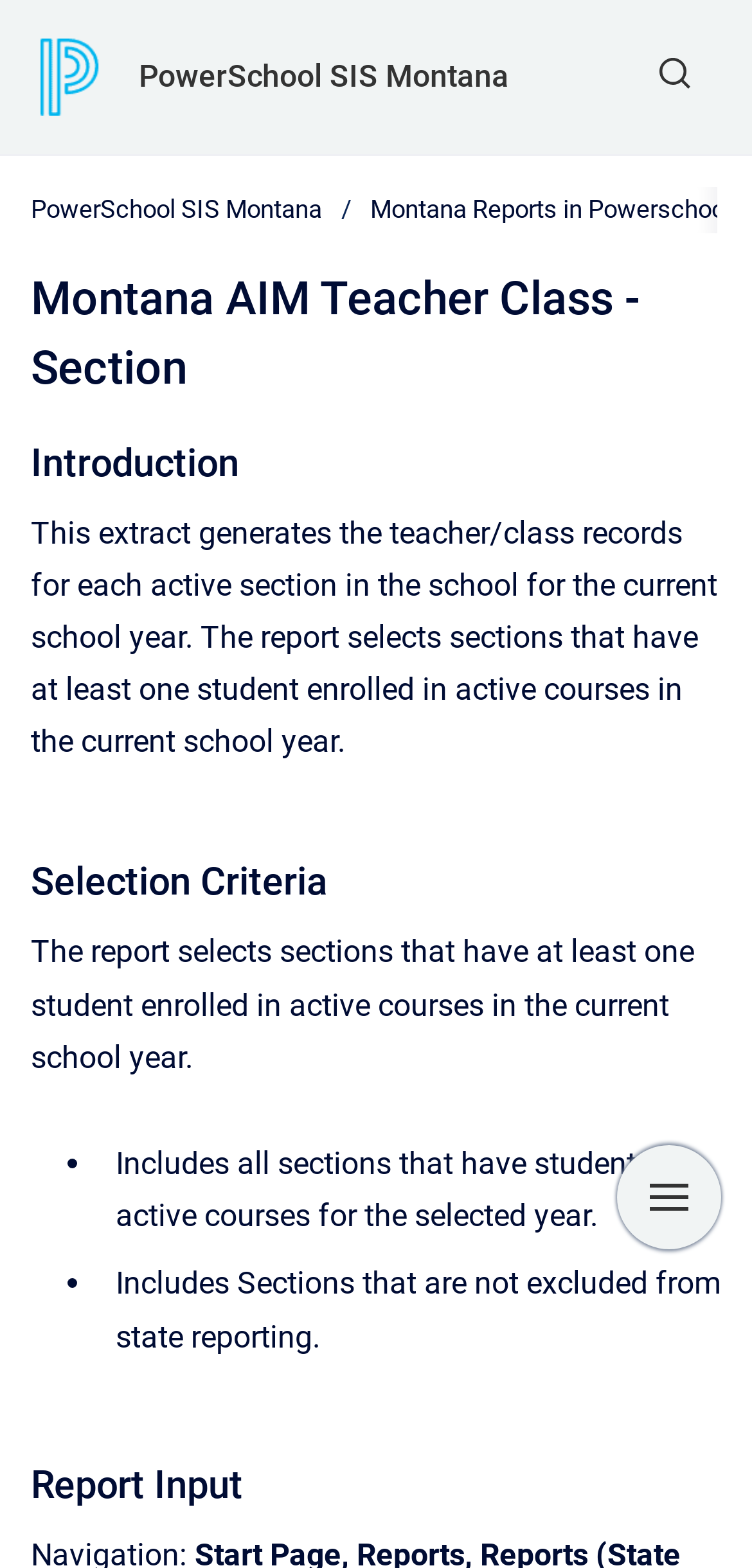Using floating point numbers between 0 and 1, provide the bounding box coordinates in the format (top-left x, top-left y, bottom-right x, bottom-right y). Locate the UI element described here: Montana Reports in Powerschool

[0.492, 0.122, 0.972, 0.146]